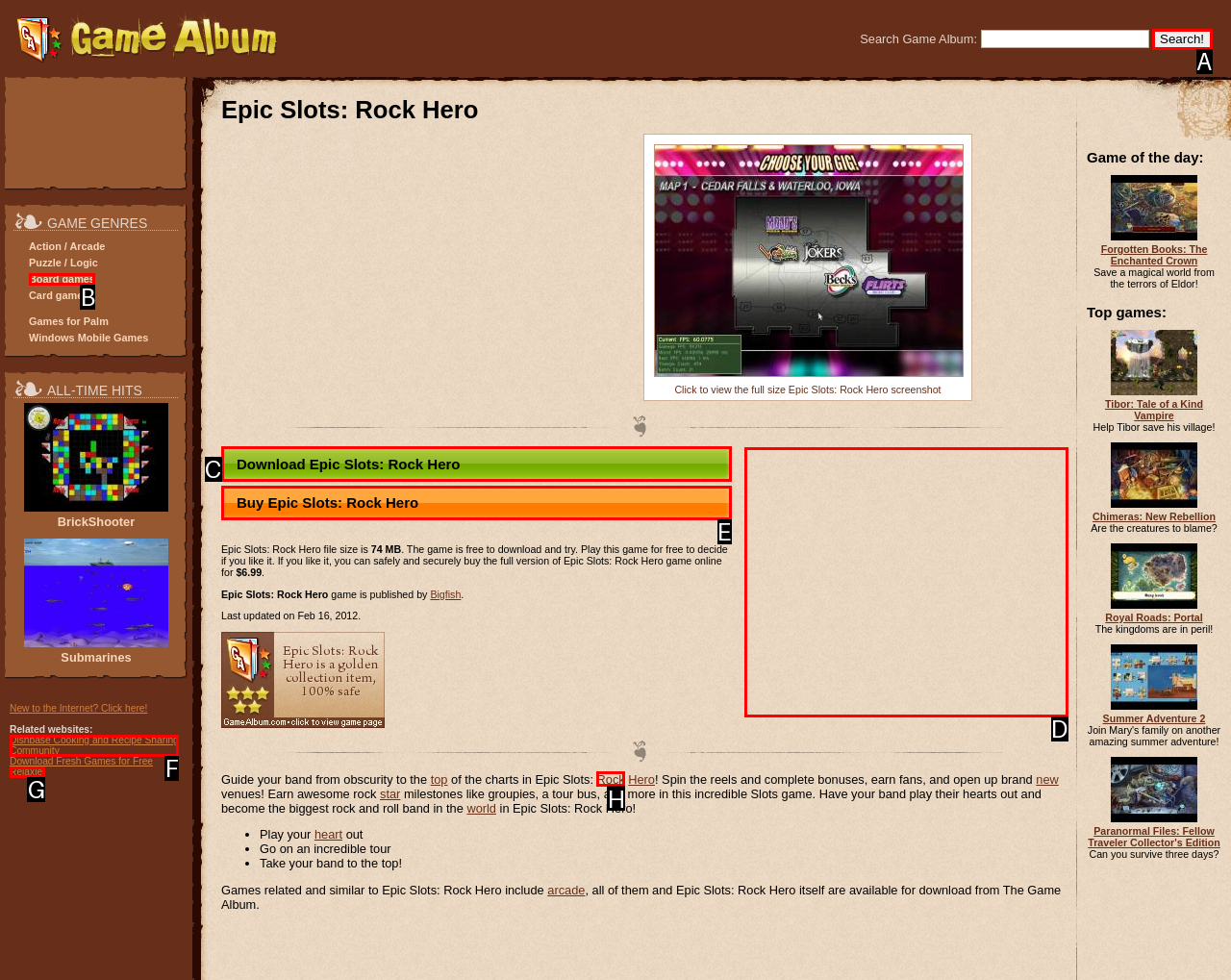Out of the given choices, which letter corresponds to the UI element required to Download Epic Slots: Rock Hero? Answer with the letter.

C